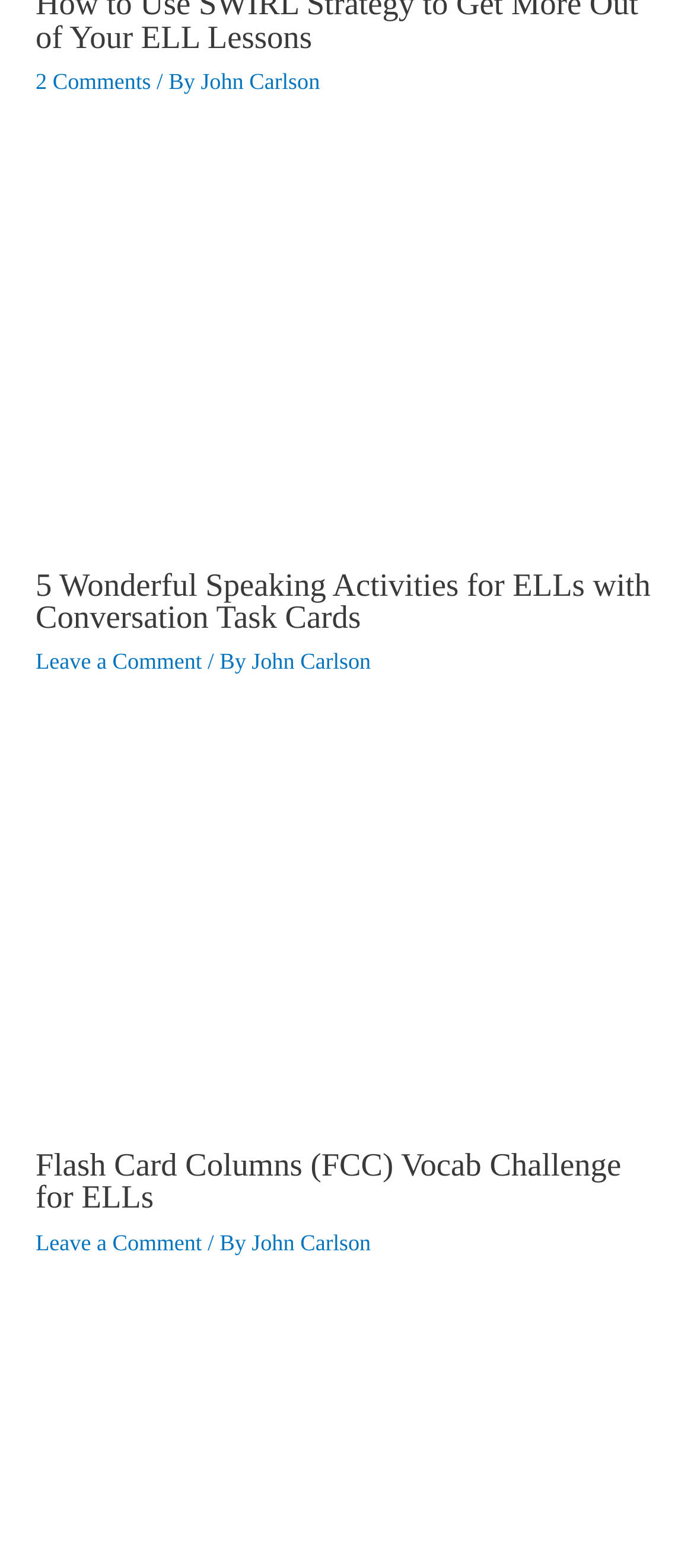Show me the bounding box coordinates of the clickable region to achieve the task as per the instruction: "View John Carlson's profile".

[0.363, 0.784, 0.534, 0.8]